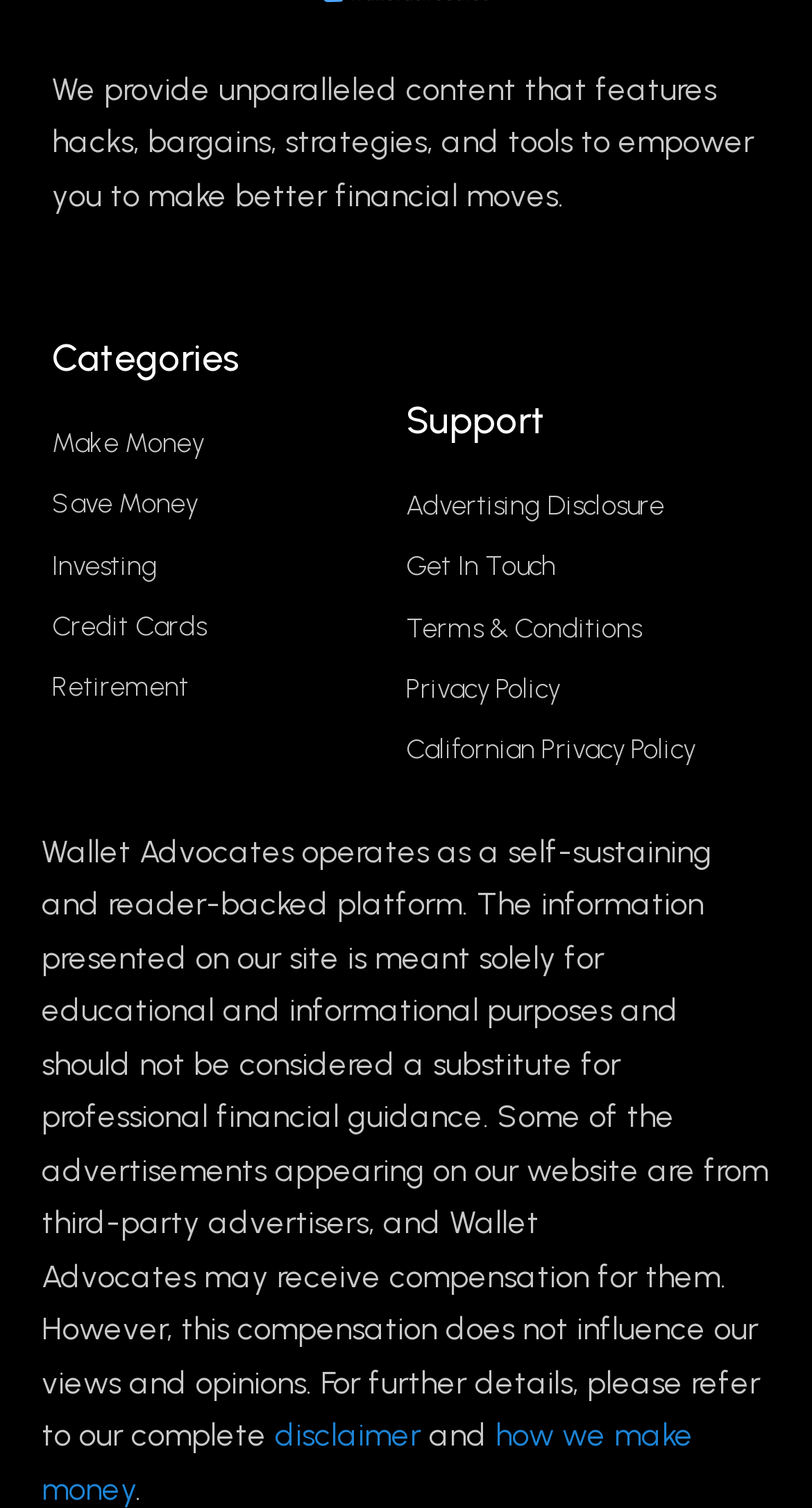What are the main categories on this website?
Using the information from the image, give a concise answer in one word or a short phrase.

Make Money, Save Money, Investing, Credit Cards, Retirement